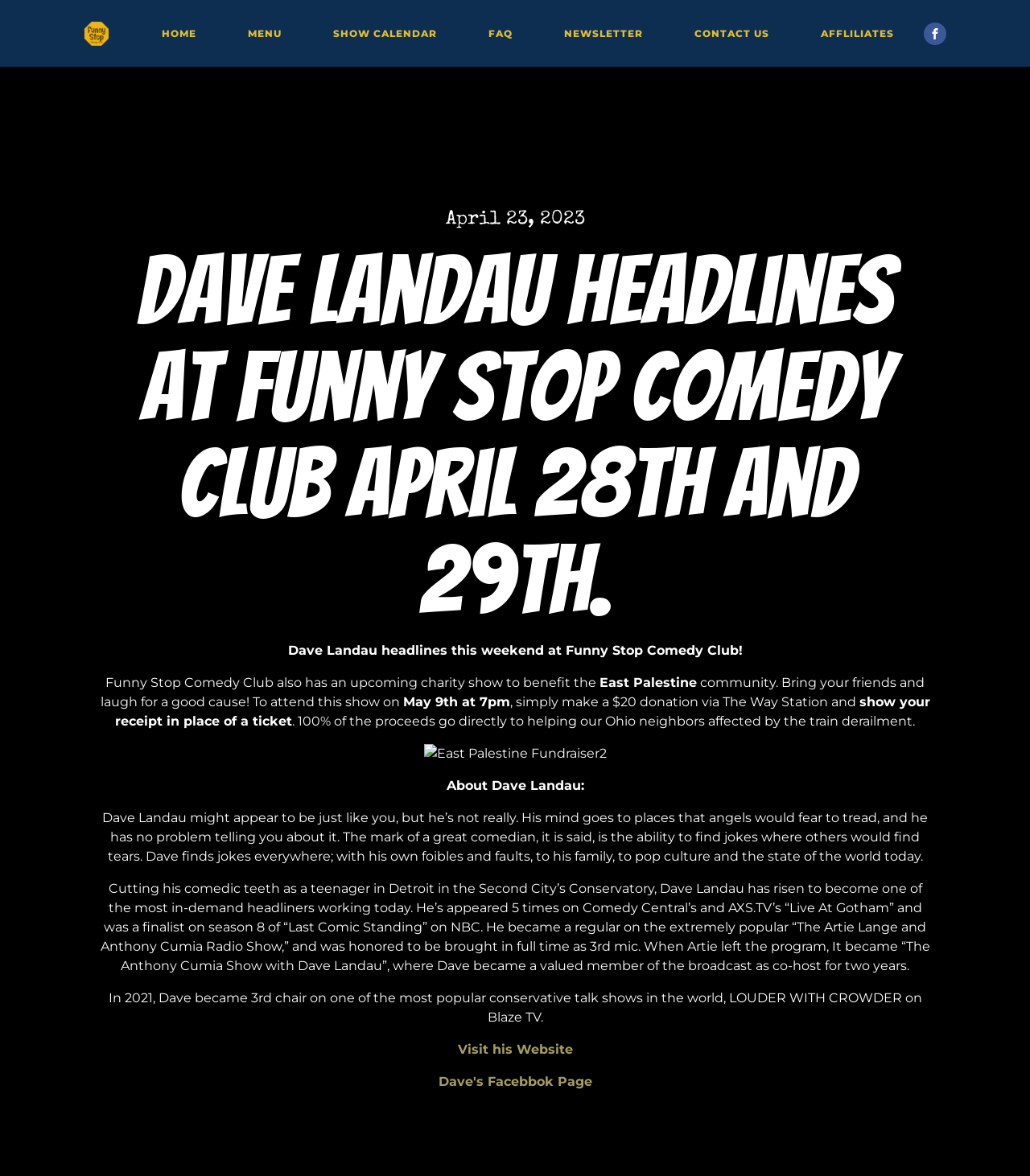Your task is to find and give the main heading text of the webpage.

Dave Landau headlines at Funny Stop Comedy Club April 28th and 29th.